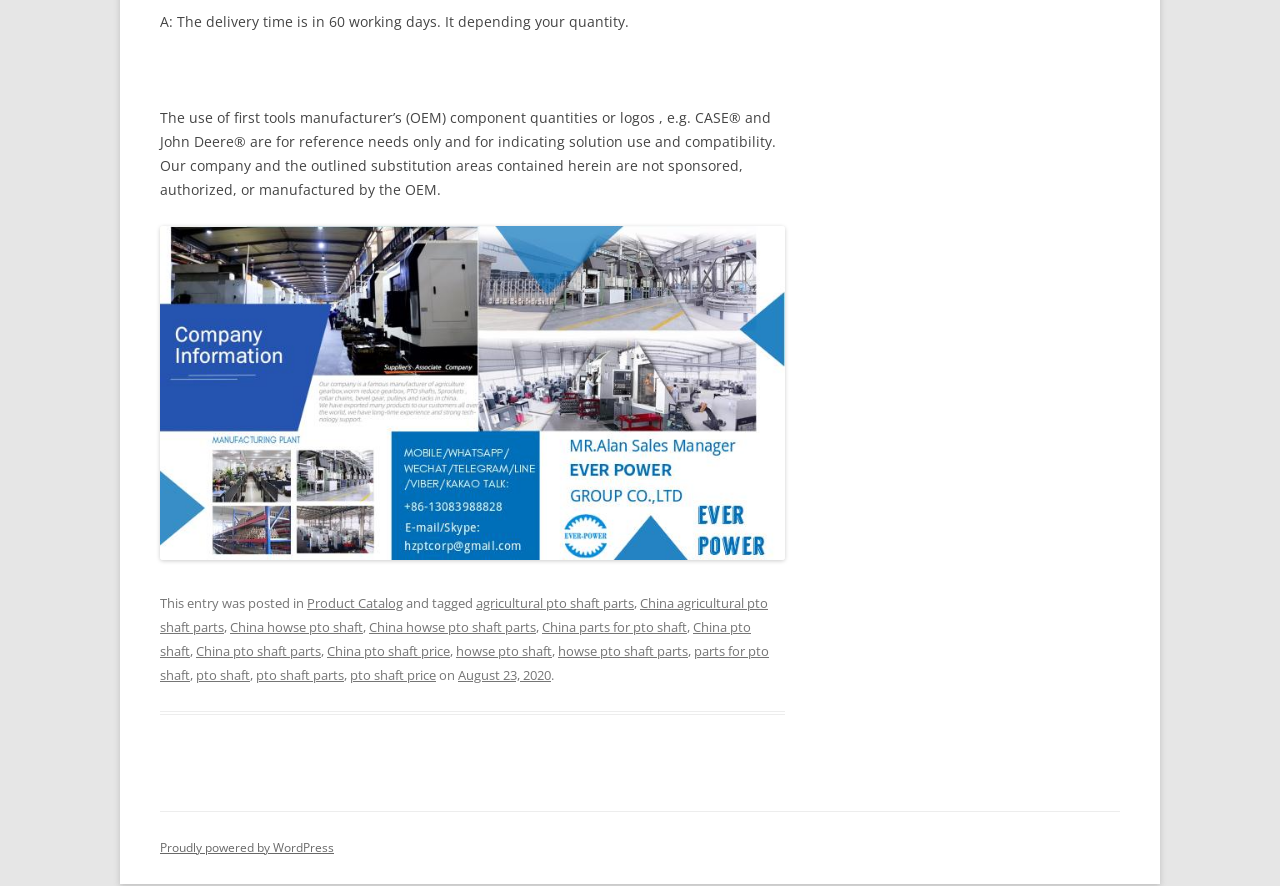What is the category of the product catalog?
Refer to the image and answer the question using a single word or phrase.

Agricultural pto shaft parts